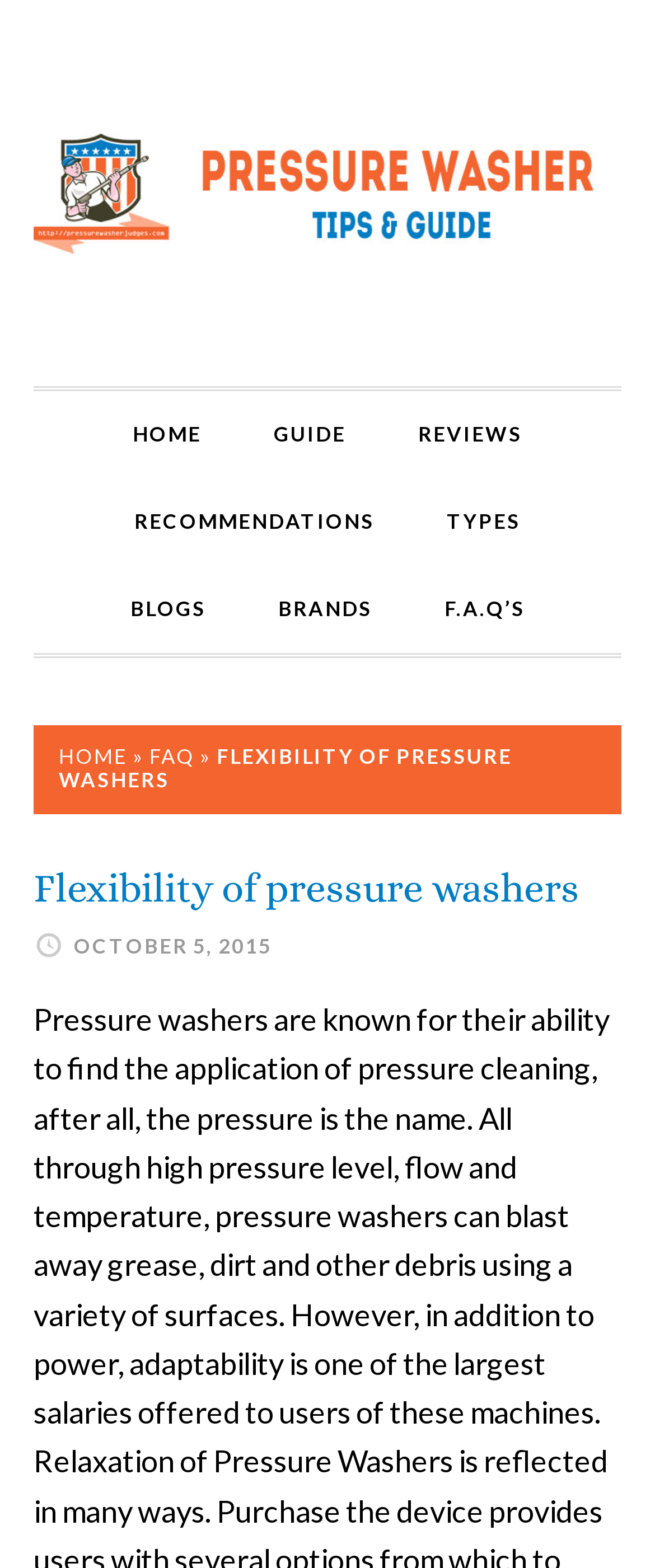Using the format (top-left x, top-left y, bottom-right x, bottom-right y), provide the bounding box coordinates for the described UI element. All values should be floating point numbers between 0 and 1: People

None